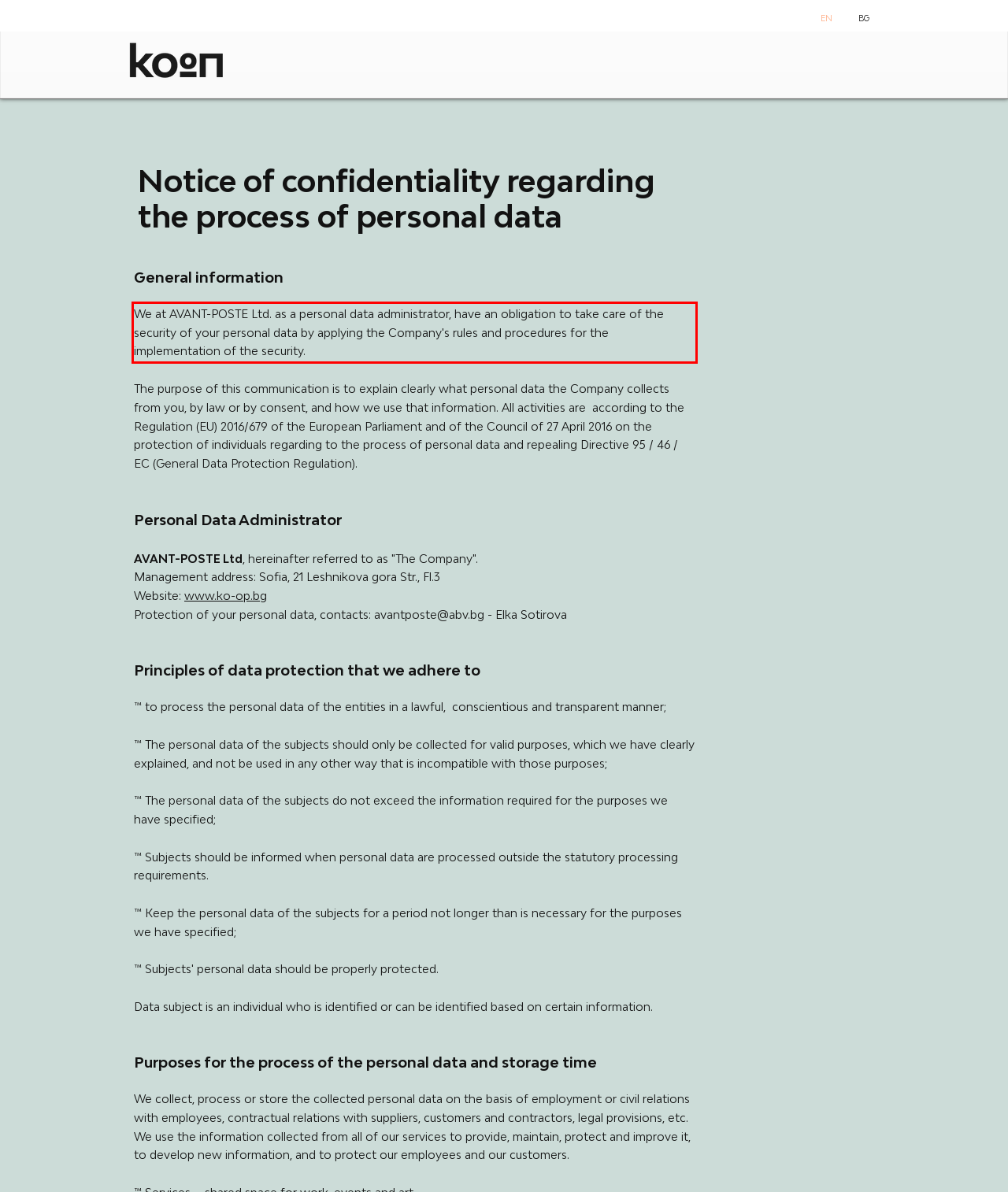Identify the red bounding box in the webpage screenshot and perform OCR to generate the text content enclosed.

We at AVANT-POSTE Ltd. as a personal data аdministrator, have an obligation to take care of the security of your personal data by applying the Company's rules and procedures for the implementation of the security.